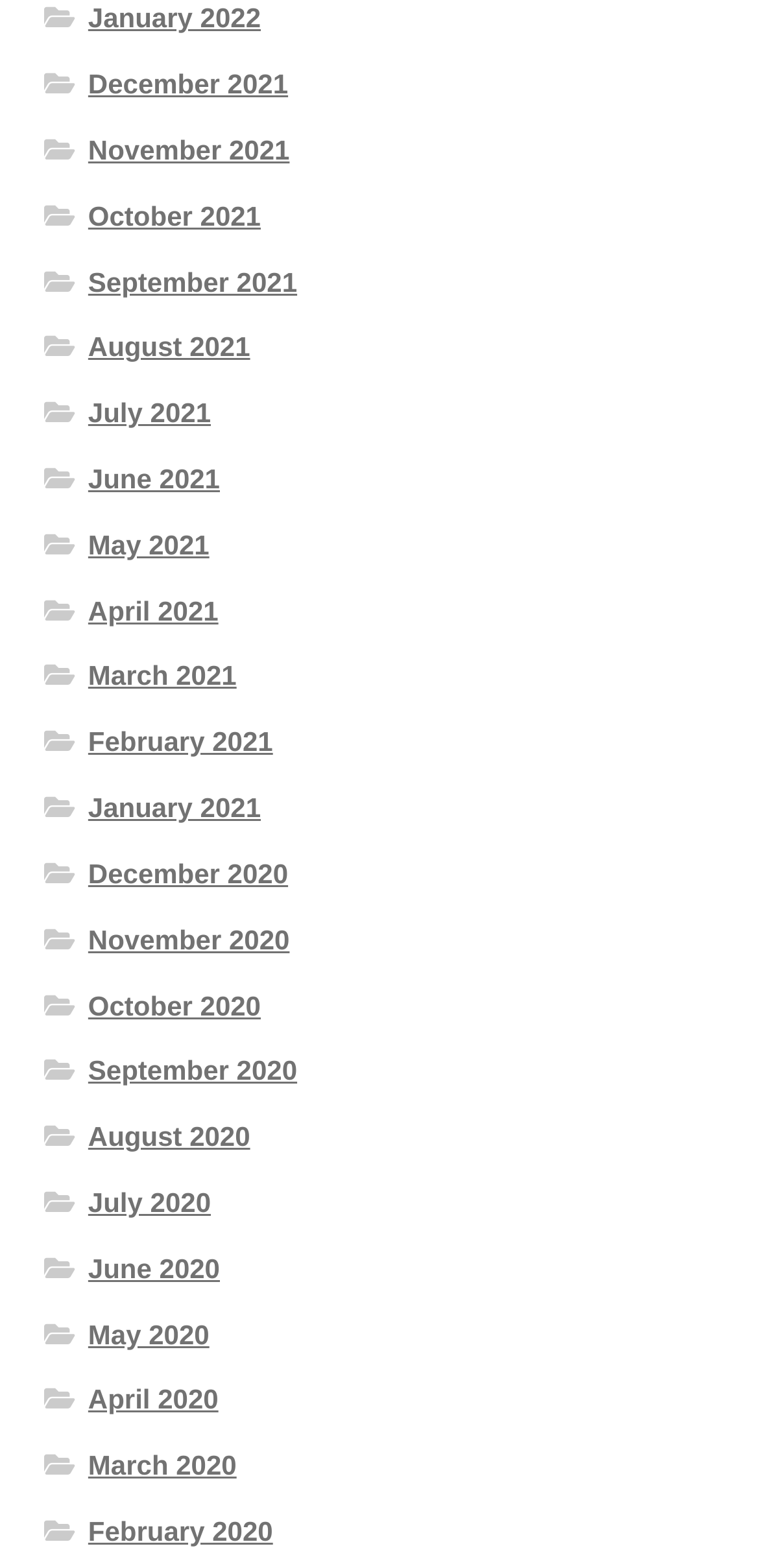What is the most recent month listed? Refer to the image and provide a one-word or short phrase answer.

January 2022